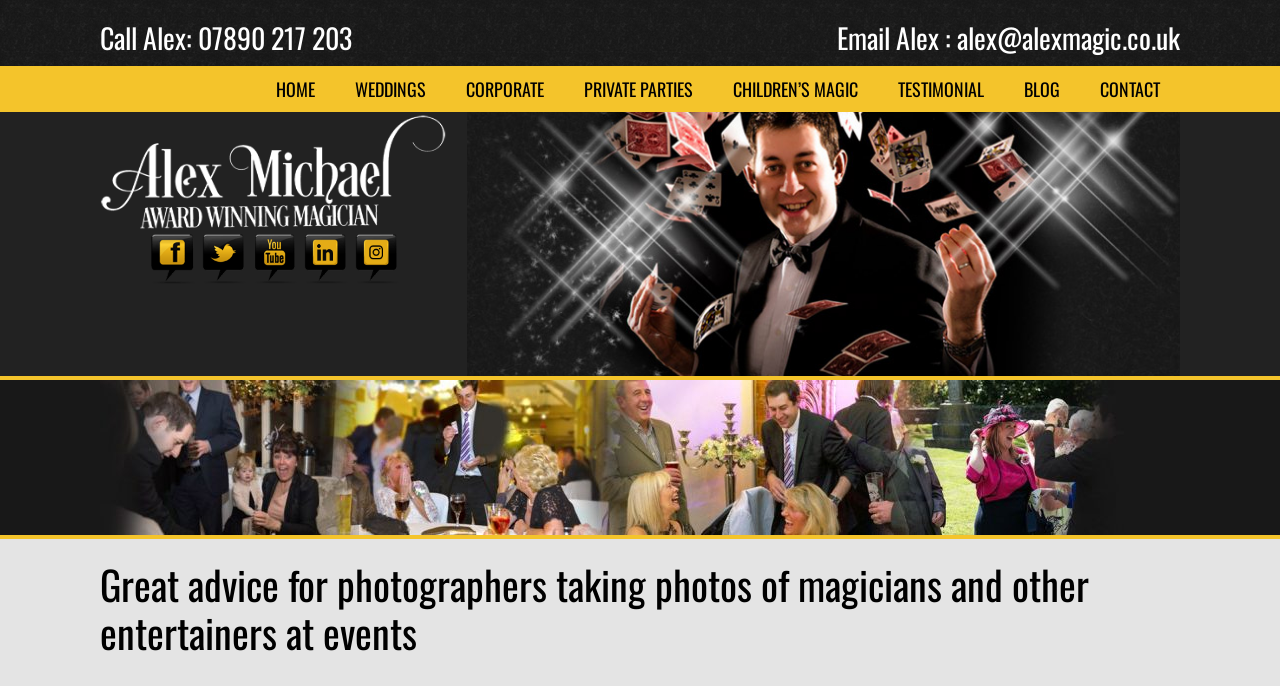Identify the bounding box coordinates for the element you need to click to achieve the following task: "Go to HOME page". The coordinates must be four float values ranging from 0 to 1, formatted as [left, top, right, bottom].

[0.2, 0.095, 0.262, 0.163]